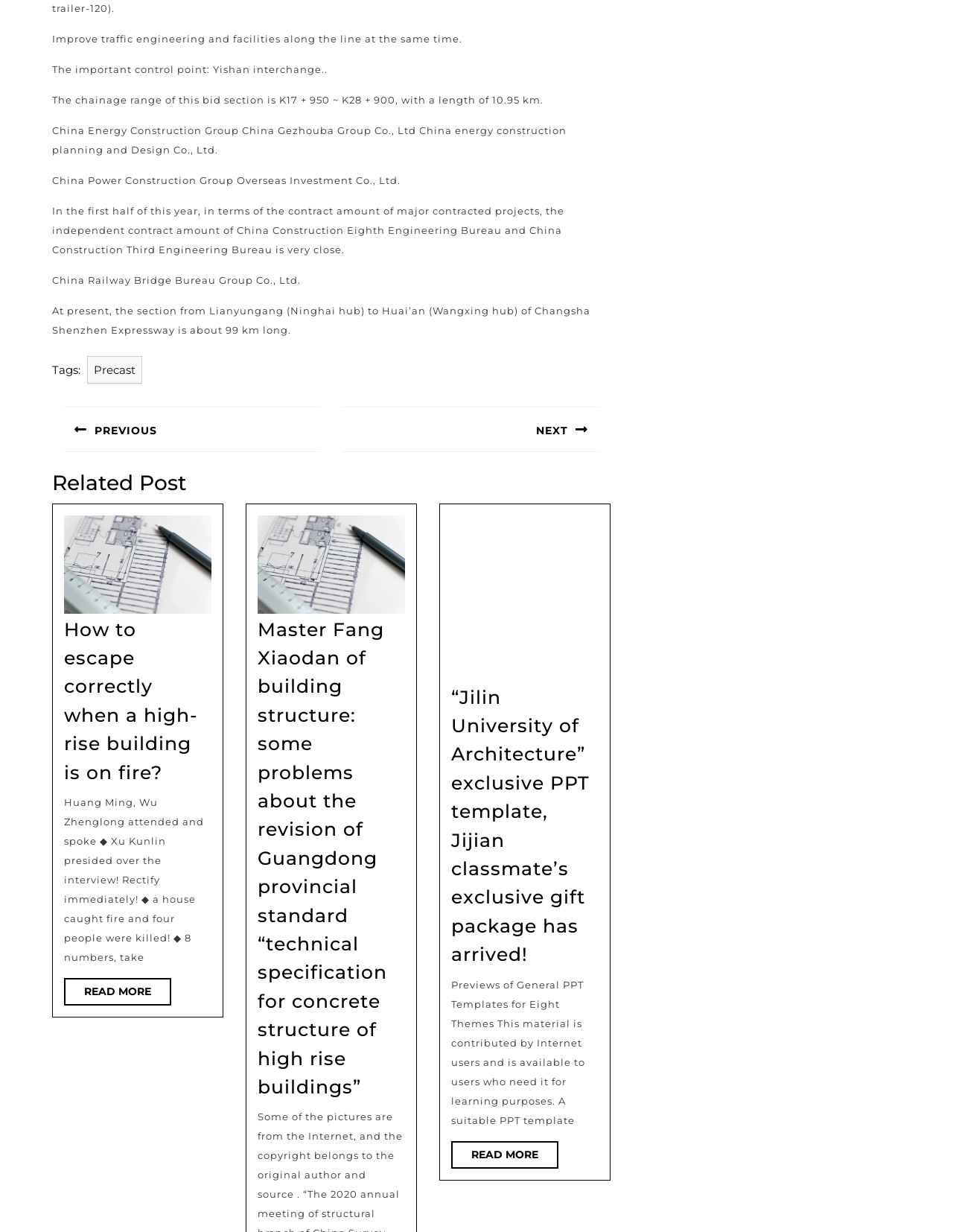Please provide the bounding box coordinates for the element that needs to be clicked to perform the following instruction: "Click on the 'READ MORE' button". The coordinates should be given as four float numbers between 0 and 1, i.e., [left, top, right, bottom].

[0.067, 0.794, 0.18, 0.816]